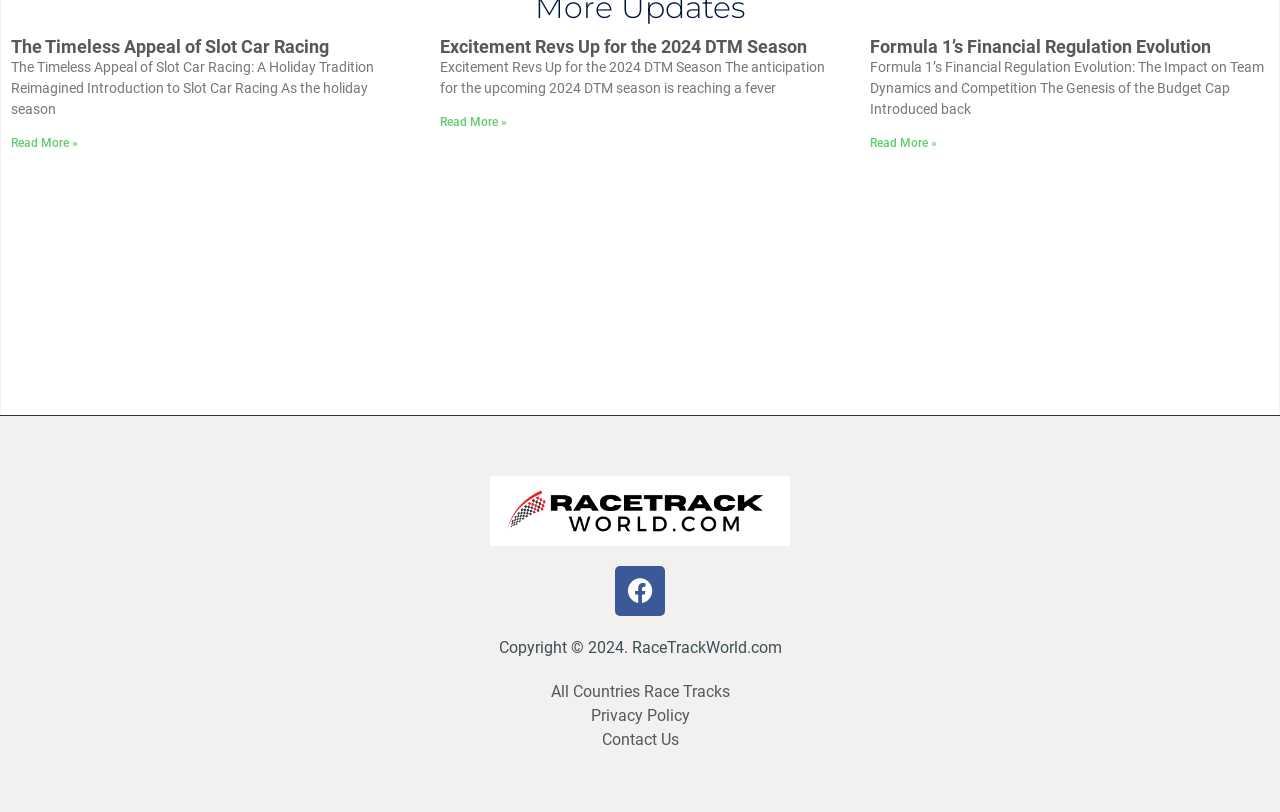Locate the bounding box coordinates of the UI element described by: "﻿Formula 1’s Financial Regulation Evolution". Provide the coordinates as four float numbers between 0 and 1, formatted as [left, top, right, bottom].

[0.679, 0.044, 0.946, 0.07]